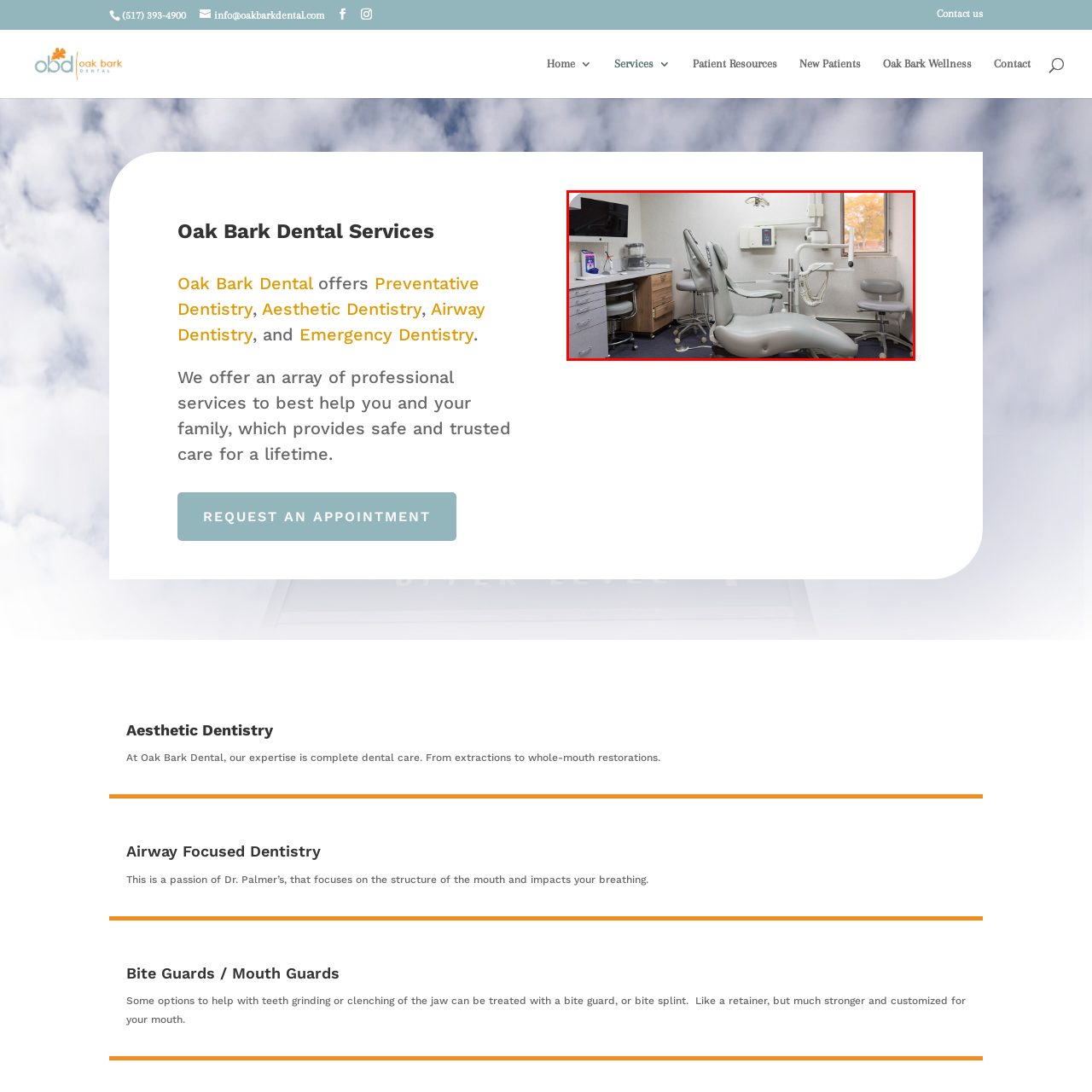Elaborate on the contents of the image marked by the red border.

This image showcases a modern dental treatment room, designed to provide a comfortable and professional environment for patients at Oak Bark Dental in Lansing, MI. In the foreground, a sleek dental chair is positioned at an angle, indicating readiness for patient care. The chair features ergonomic design elements to enhance comfort during procedures.

To the left, a workstation equipped with cabinetry houses essential dental tools and a computer for managing patient information, exemplifying the clinic's commitment to efficiency and organization. Above the chair, a dental light fixture is mounted, illuminating the workspace, which reflects a bright, sterile atmosphere. 

Just beyond the dental chair, a variety of dental instruments are visible, prepared for use, further emphasizing the clinic's focus on comprehensive dental services. A window allows natural light to filter in, adding warmth to the otherwise clinical setting. This thoughtful design fosters an inviting space for both patients and staff, aligning with Oak Bark Dental's mission to provide safe and trusted dental care for families.